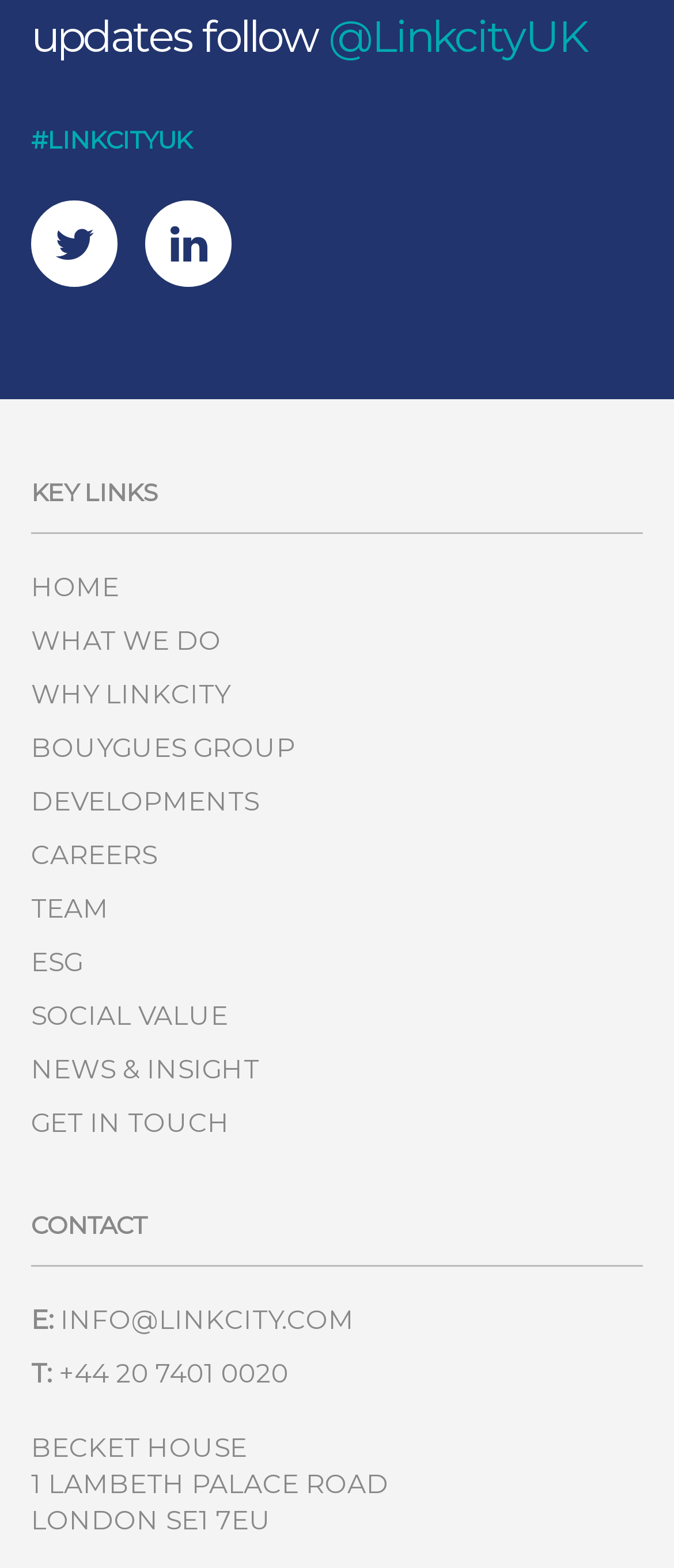What is the address of Linkcity?
Answer the question with a single word or phrase by looking at the picture.

BECKET HOUSE, 1 LAMBETH PALACE ROAD, LONDON SE1 7EU